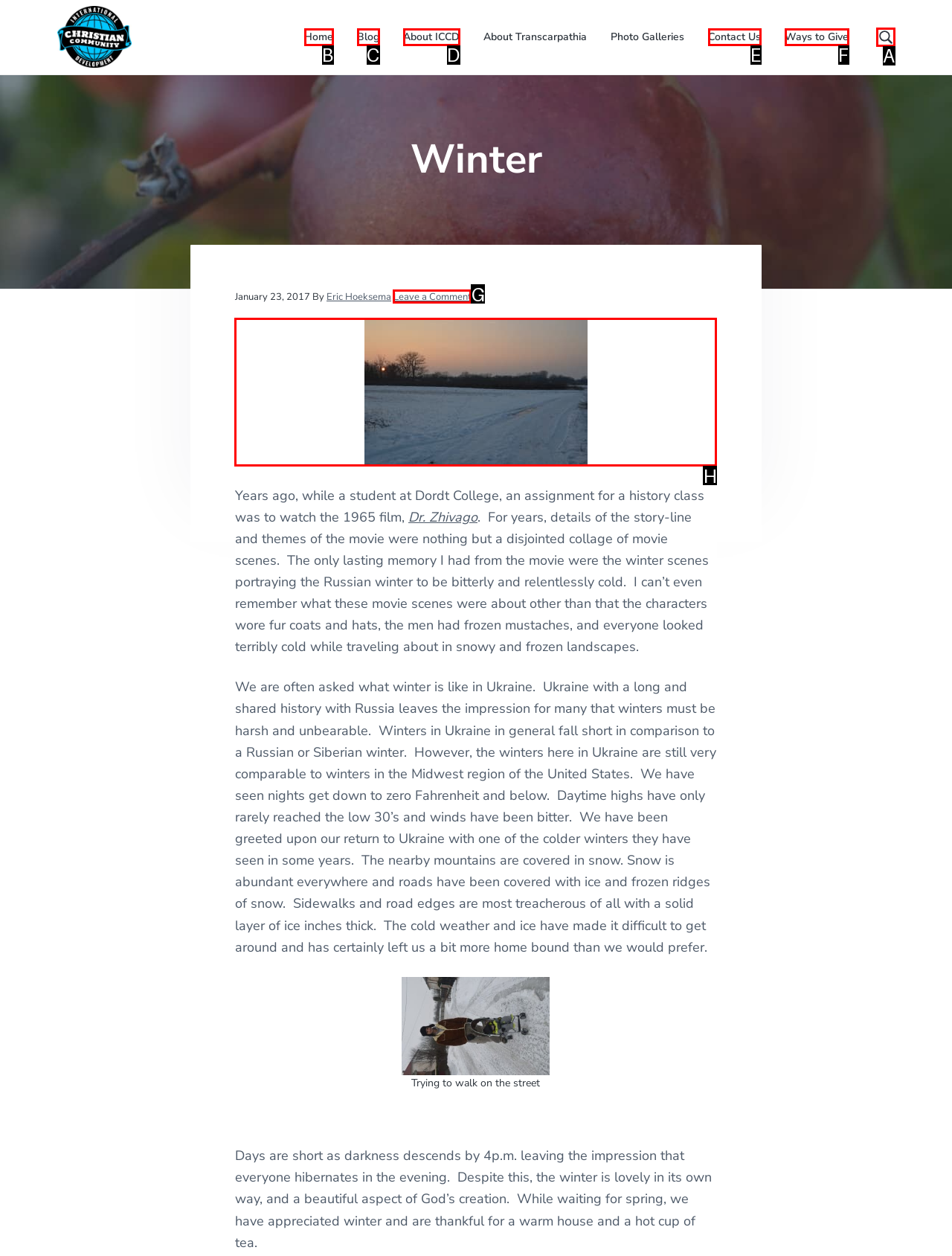Using the description: parent_node: Search this website
Identify the letter of the corresponding UI element from the choices available.

A